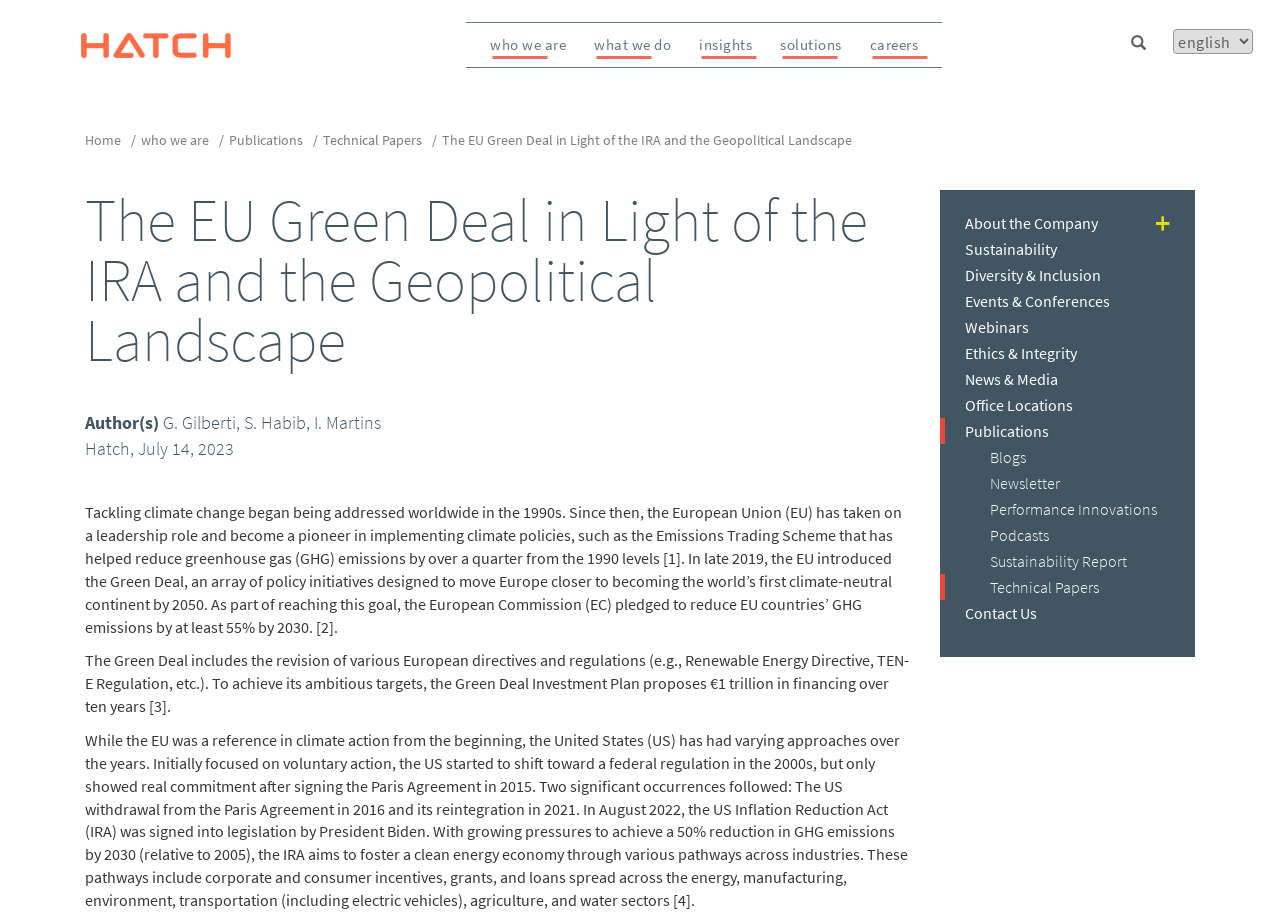Determine the bounding box coordinates (top-left x, top-left y, bottom-right x, bottom-right y) of the UI element described in the following text: Sustainability Report

[0.734, 0.596, 0.934, 0.625]